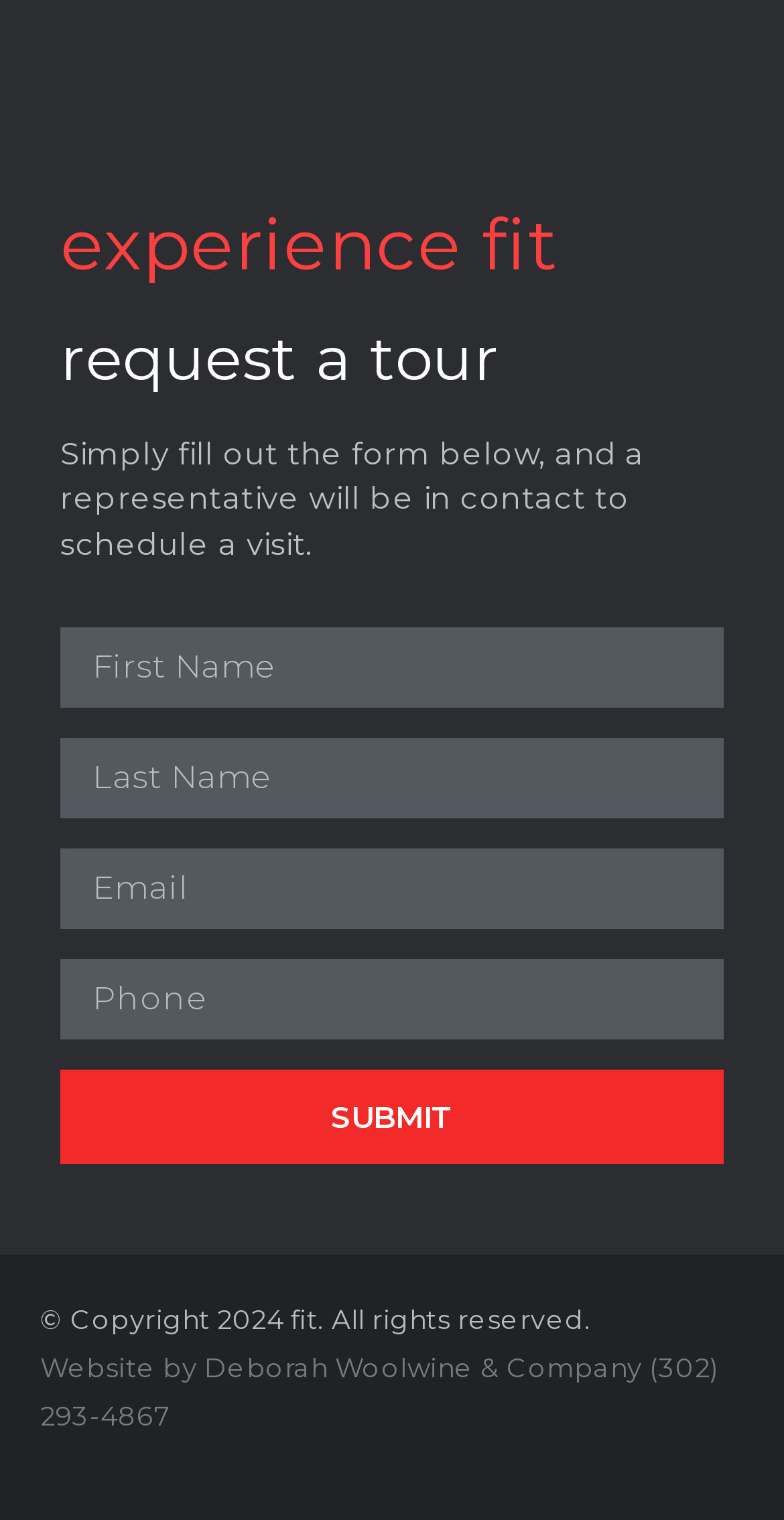Using the image as a reference, answer the following question in as much detail as possible:
What is the text of the copyright notice?

The copyright notice at the bottom of the page reads 'Copyright 2024 fit. All rights reserved'.